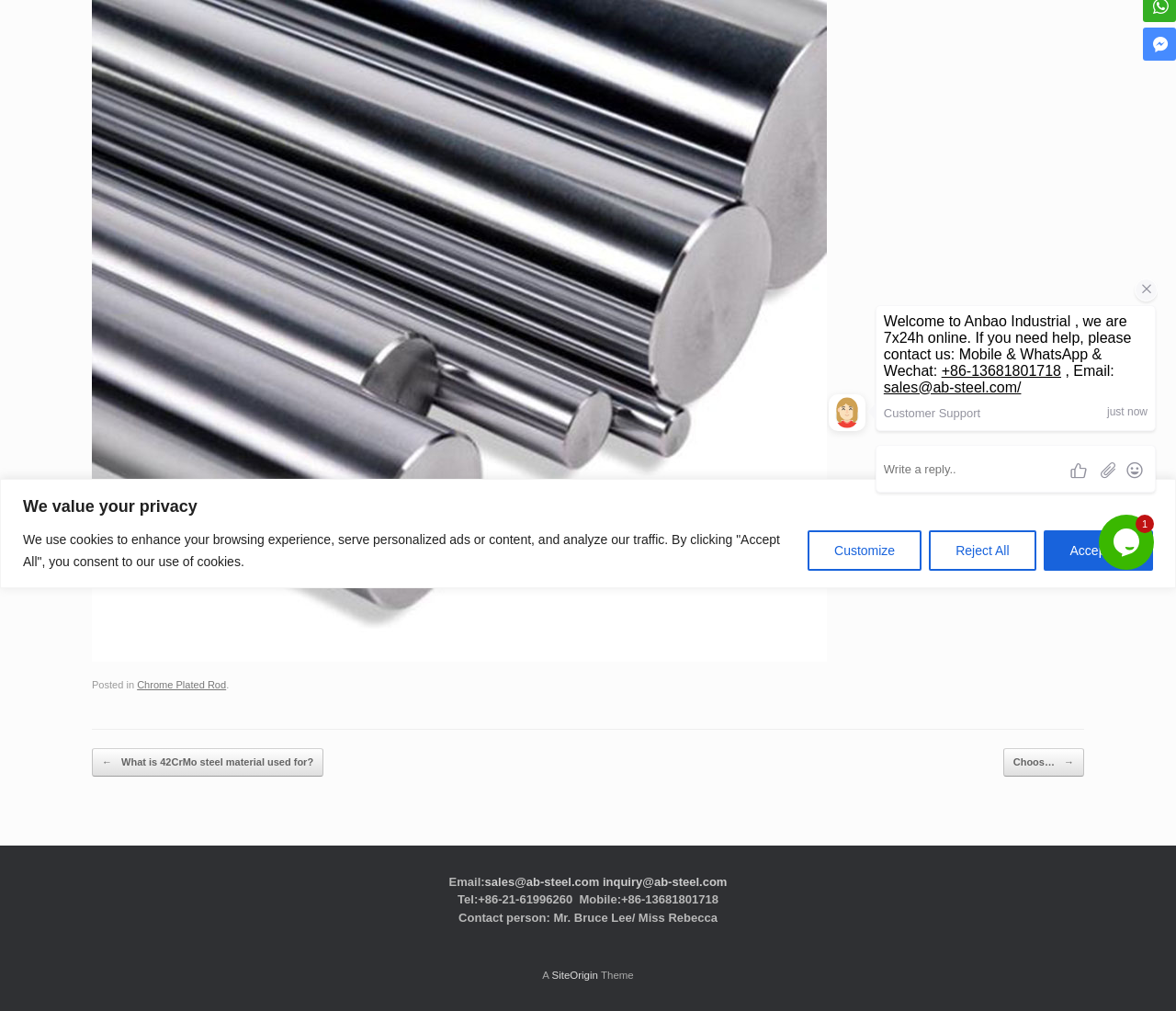Find the bounding box of the UI element described as: "Read More". The bounding box coordinates should be given as four float values between 0 and 1, i.e., [left, top, right, bottom].

None